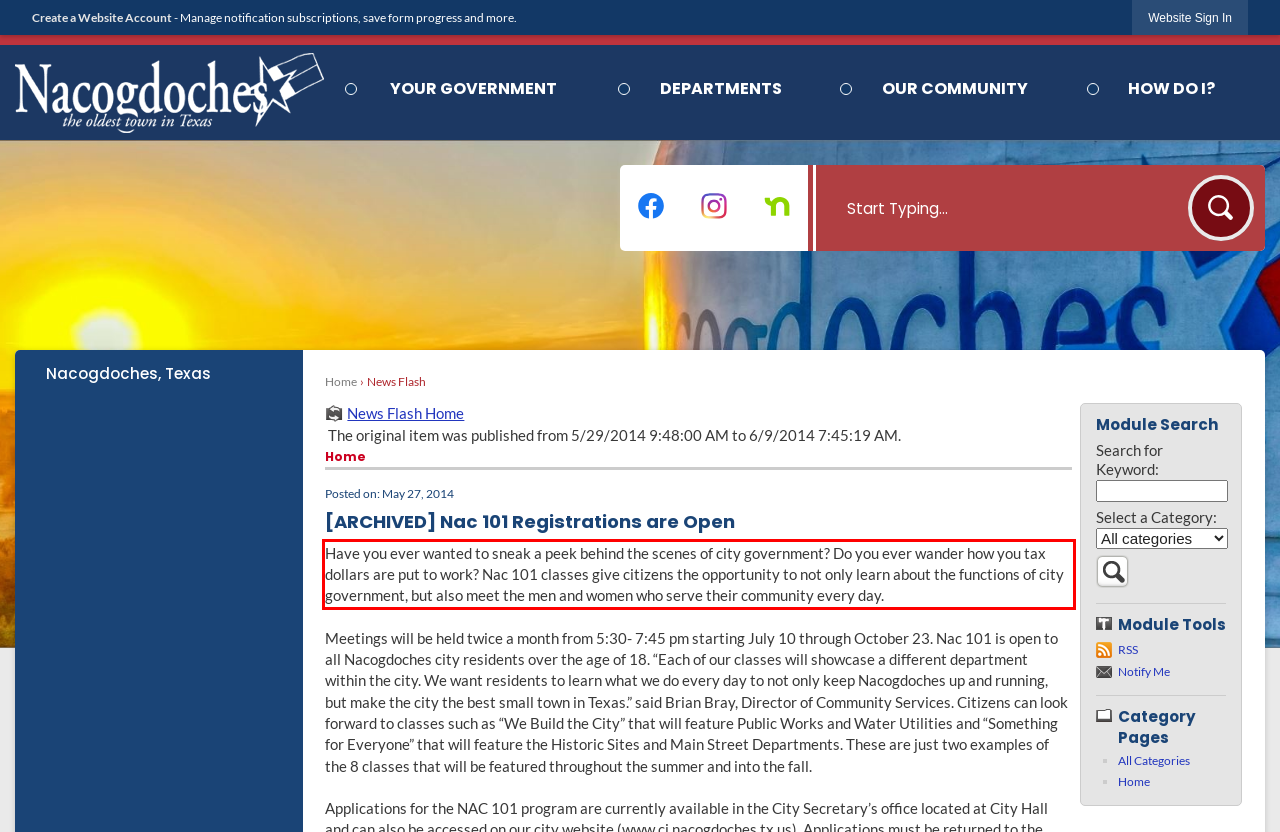Within the screenshot of the webpage, locate the red bounding box and use OCR to identify and provide the text content inside it.

Have you ever wanted to sneak a peek behind the scenes of city government? Do you ever wander how you tax dollars are put to work? Nac 101 classes give citizens the opportunity to not only learn about the functions of city government, but also meet the men and women who serve their community every day.